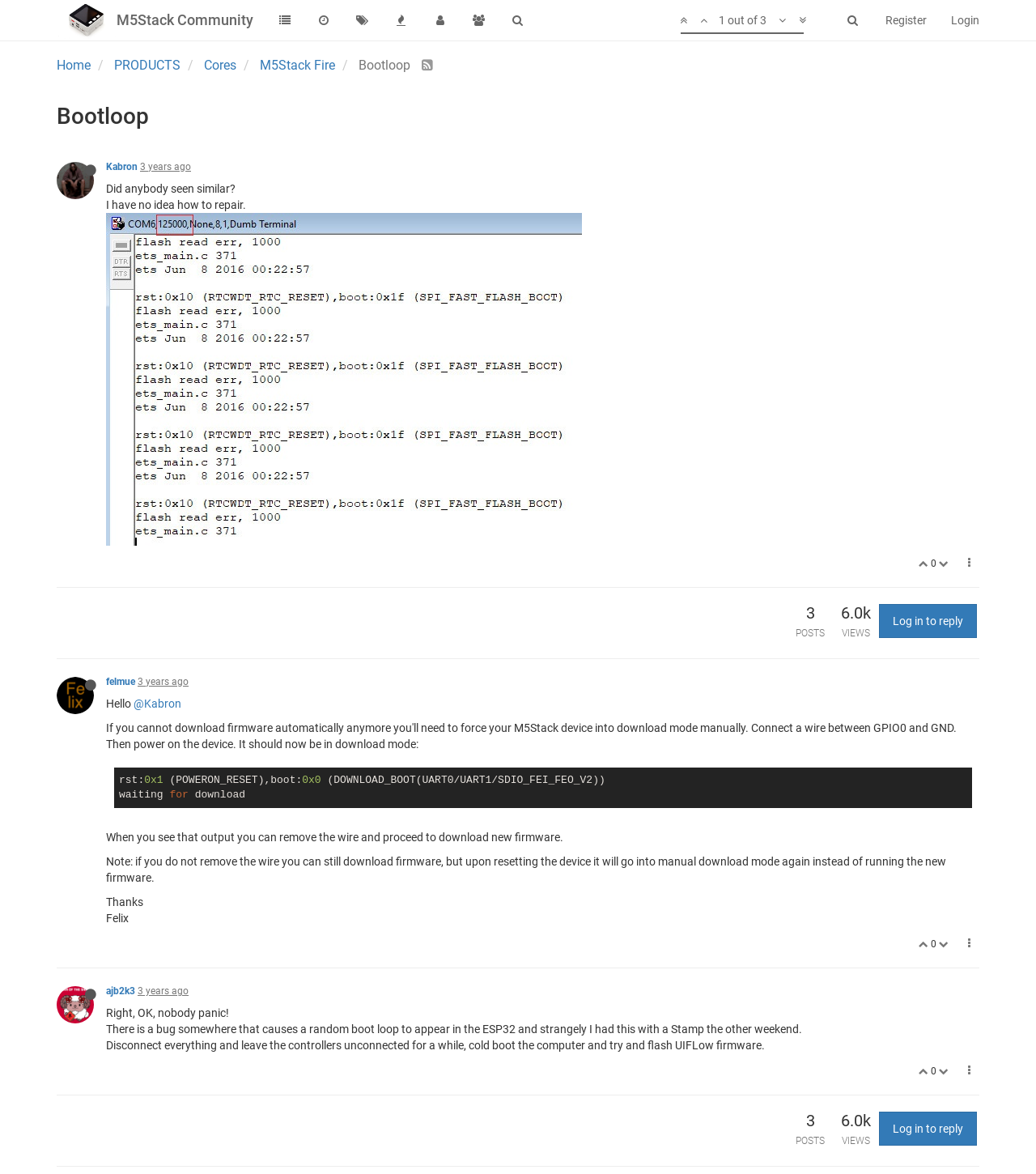Kindly respond to the following question with a single word or a brief phrase: 
How many views does this topic have?

6.0k